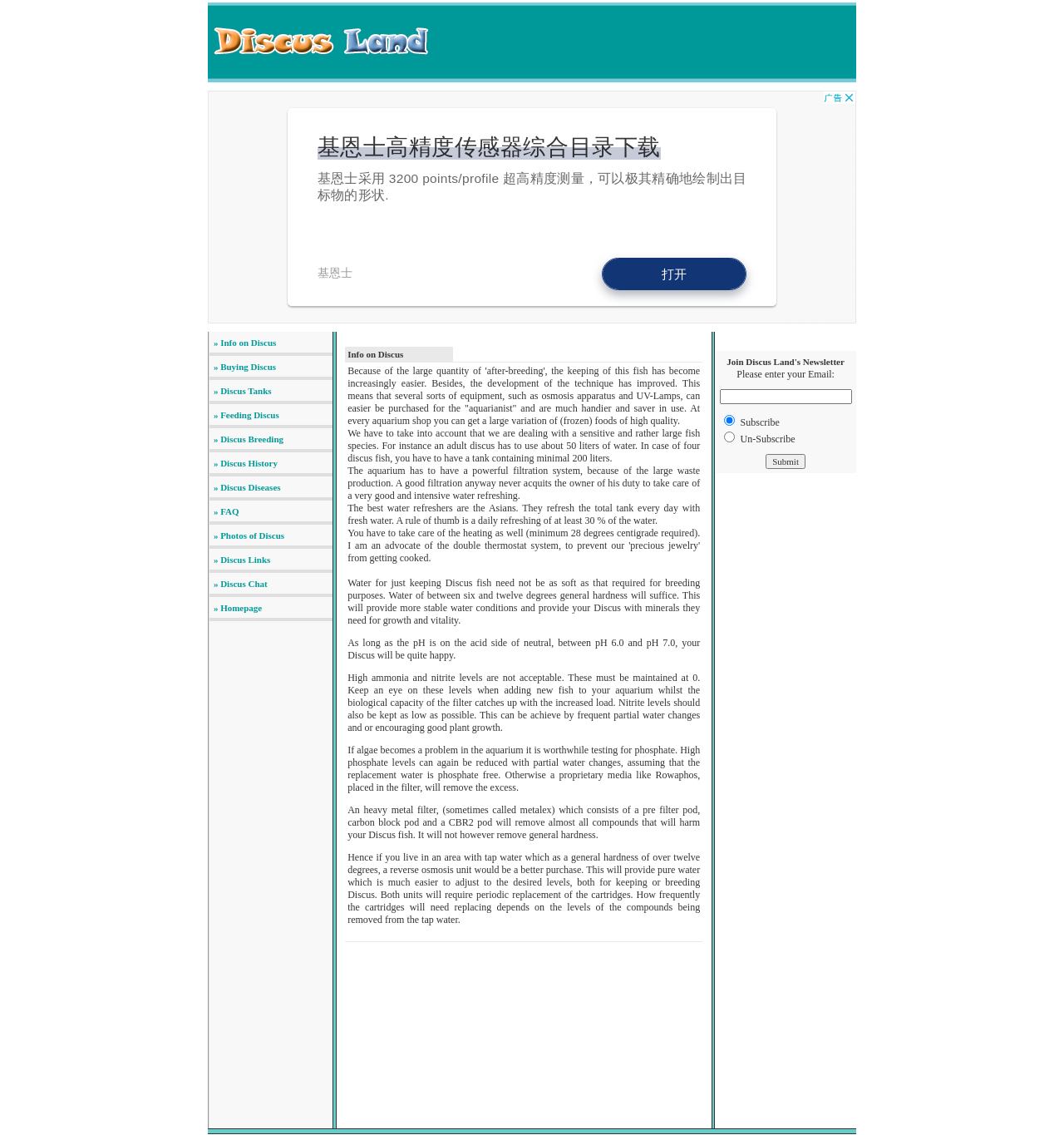What is the minimum tank size required for four discus fish?
Give a detailed explanation using the information visible in the image.

According to the text, an adult discus needs about 50 liters of water, so for four discus fish, a tank containing at least 200 liters is required.